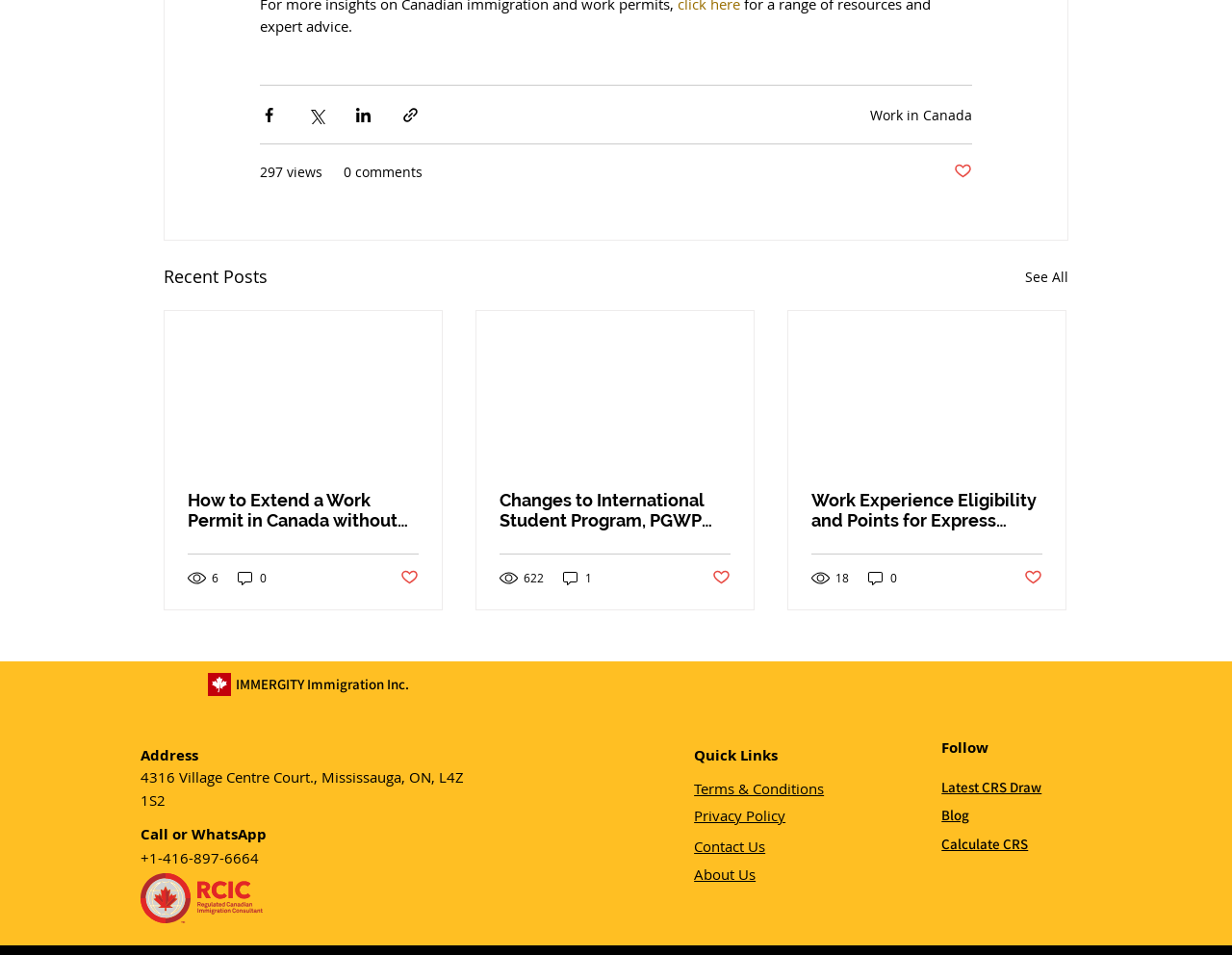Pinpoint the bounding box coordinates of the element to be clicked to execute the instruction: "Contact Us".

[0.563, 0.876, 0.621, 0.897]